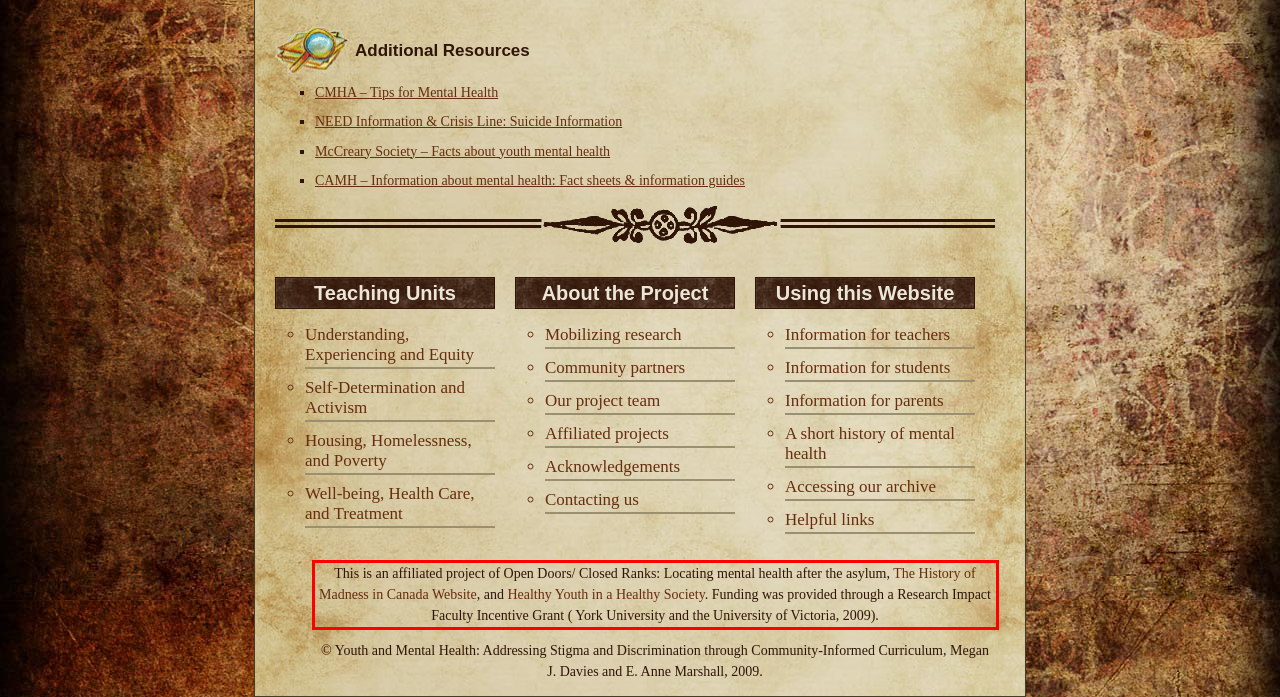Inspect the webpage screenshot that has a red bounding box and use OCR technology to read and display the text inside the red bounding box.

This is an affiliated project of Open Doors/ Closed Ranks: Locating mental health after the asylum, The History of Madness in Canada Website, and Healthy Youth in a Healthy Society. Funding was provided through a Research Impact Faculty Incentive Grant ( York University and the University of Victoria, 2009).